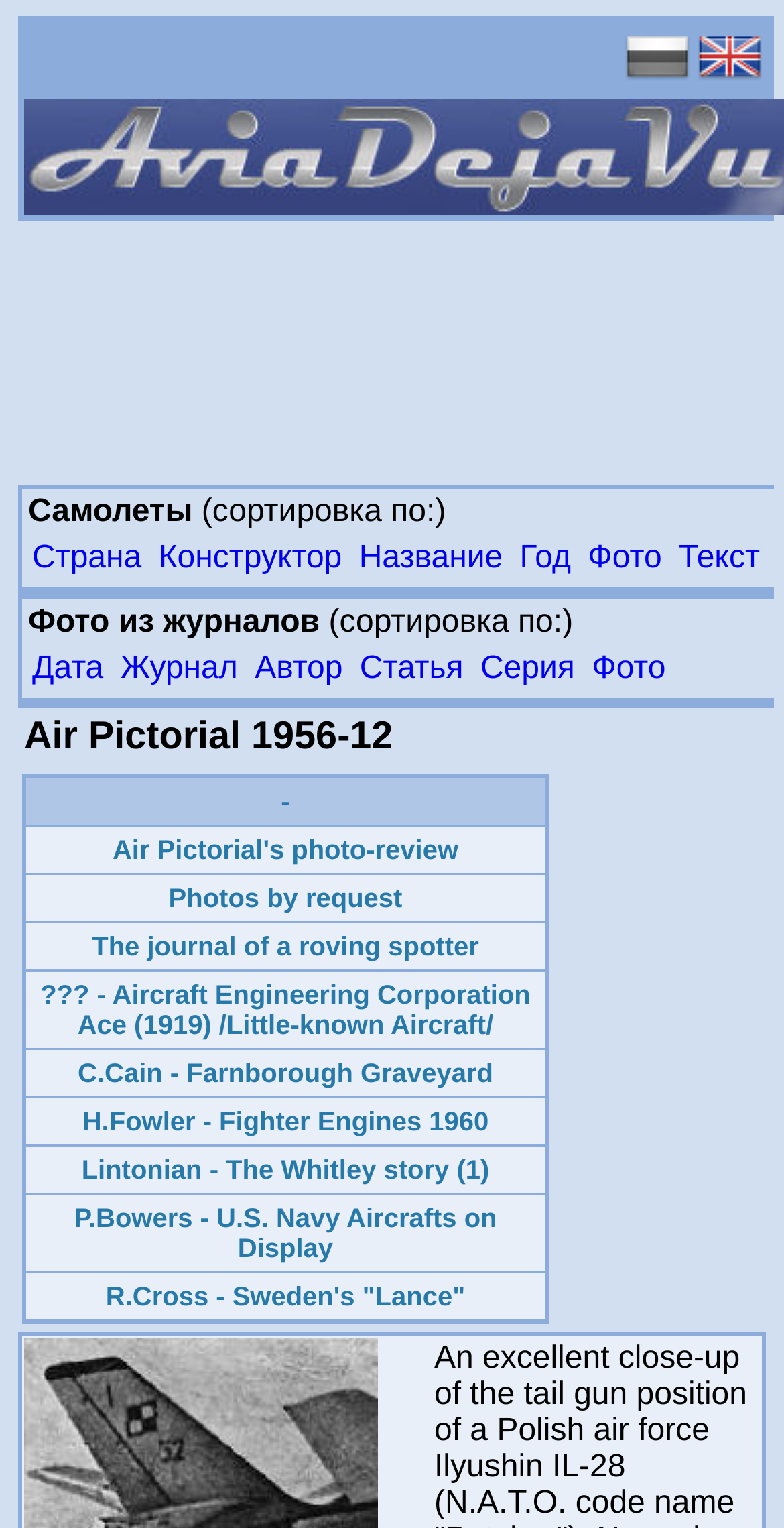Please give a short response to the question using one word or a phrase:
What is the second sorting option for photos?

Журнал